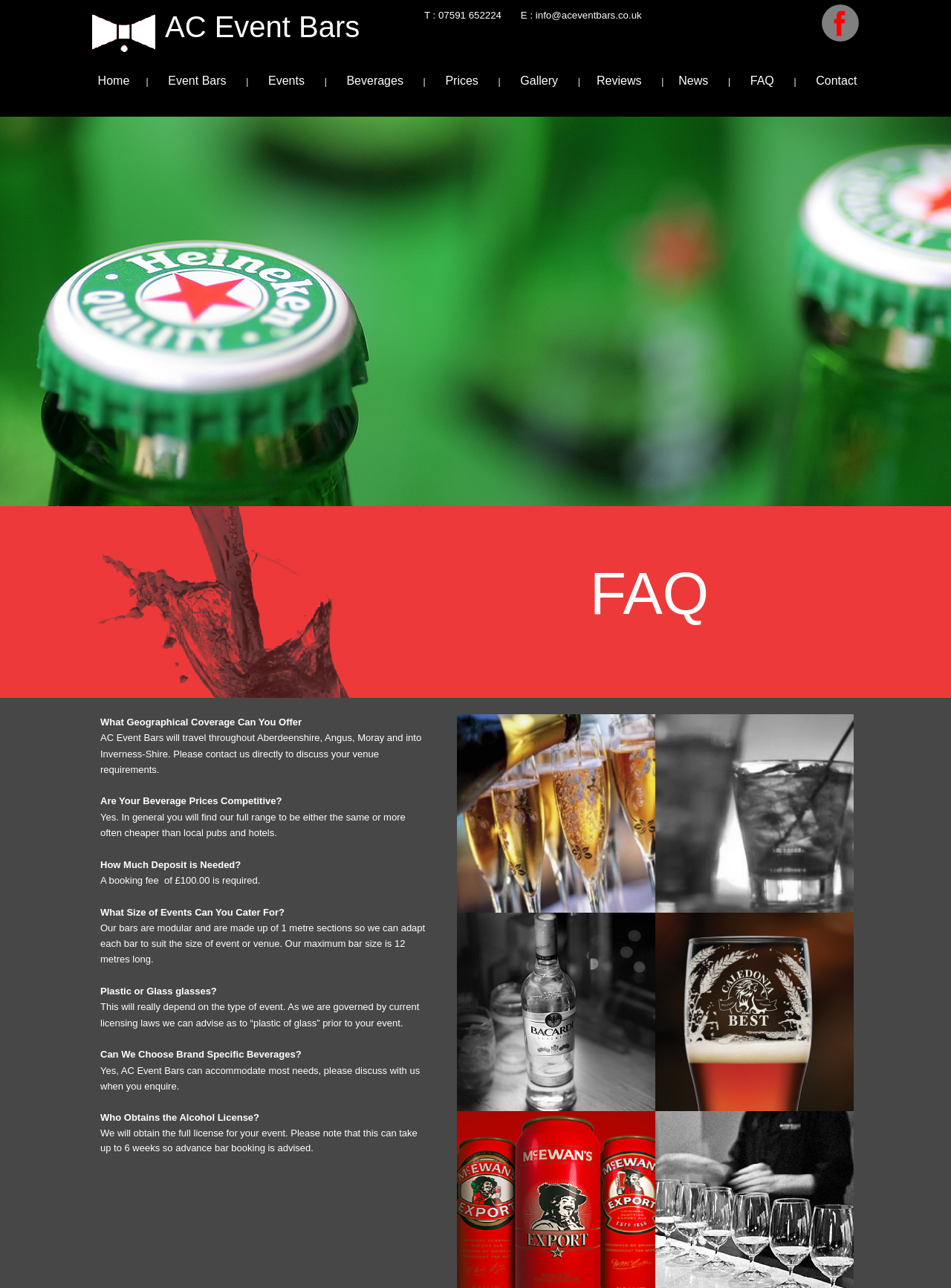Can you determine the bounding box coordinates of the area that needs to be clicked to fulfill the following instruction: "Click the 'Contact' link"?

[0.858, 0.058, 0.901, 0.068]